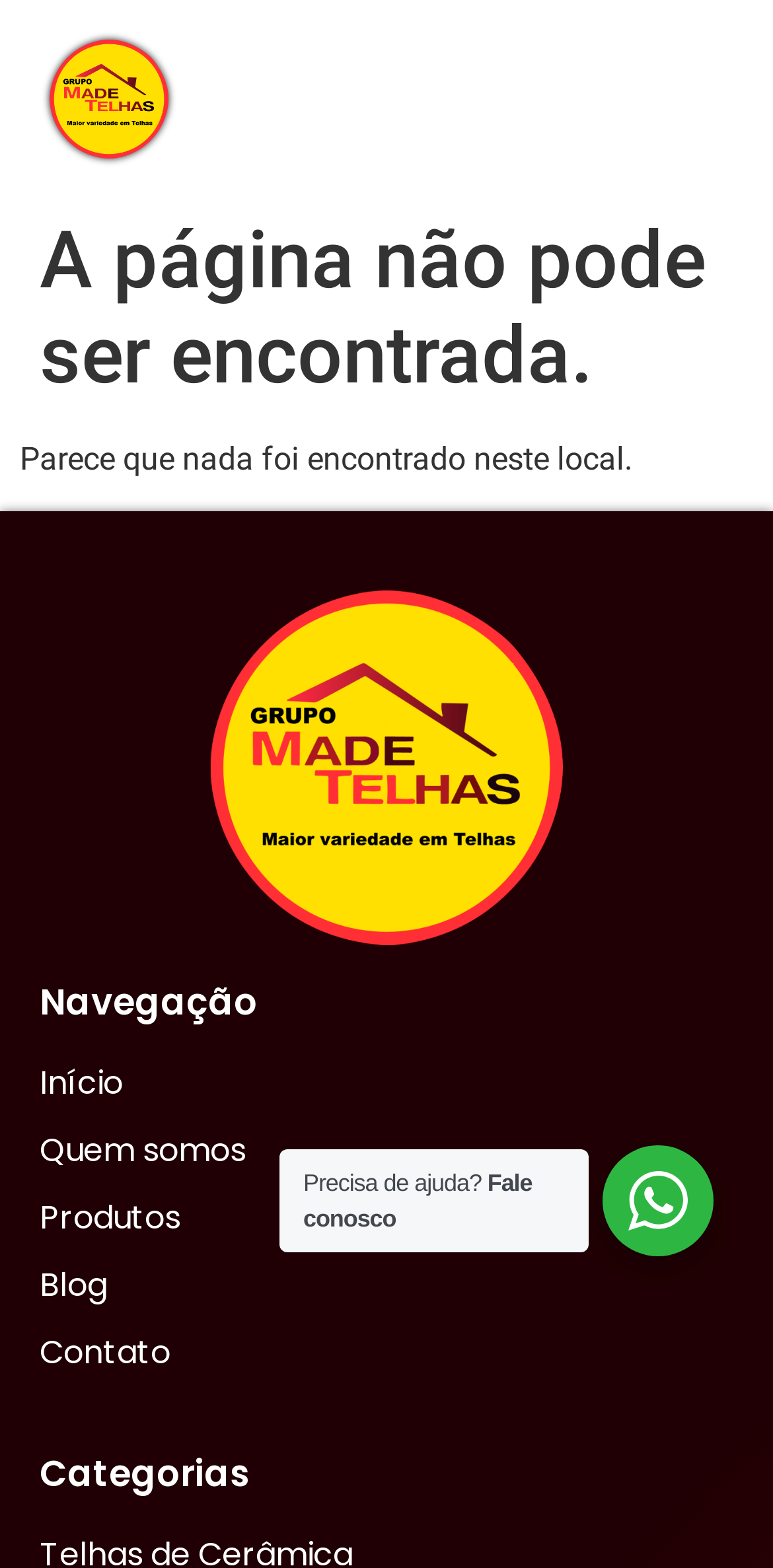Bounding box coordinates should be provided in the format (top-left x, top-left y, bottom-right x, bottom-right y) with all values between 0 and 1. Identify the bounding box for this UI element: Início

[0.051, 0.676, 0.949, 0.706]